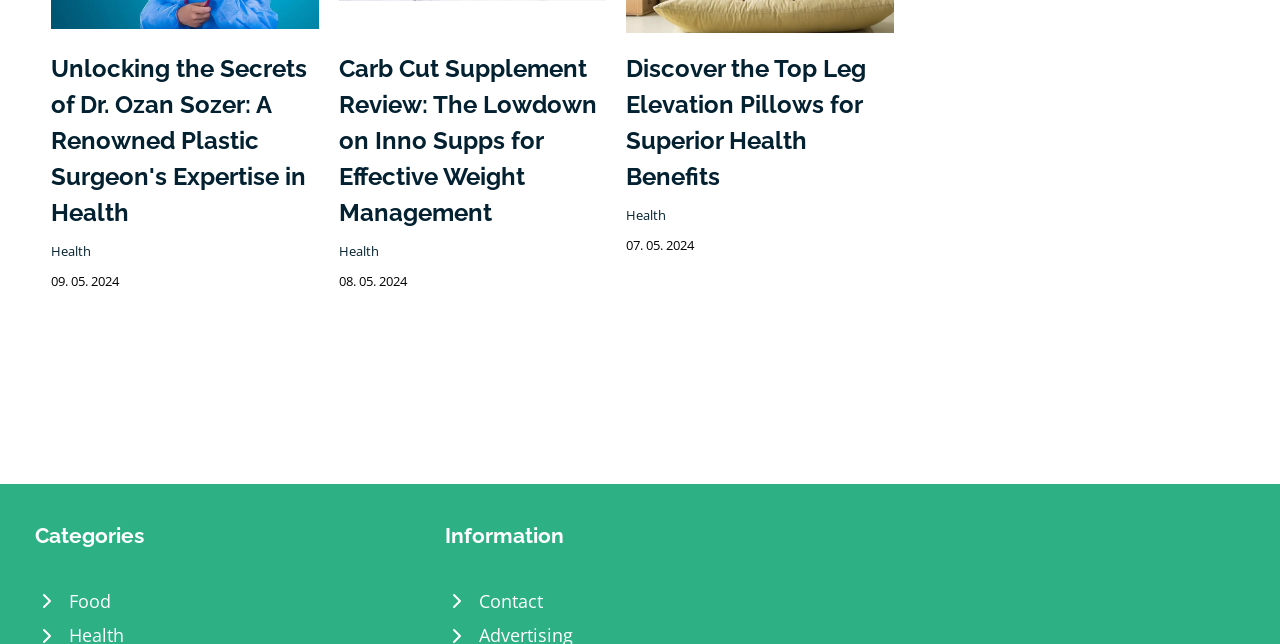Find the bounding box coordinates of the element I should click to carry out the following instruction: "Browse the Food category".

[0.027, 0.907, 0.332, 0.96]